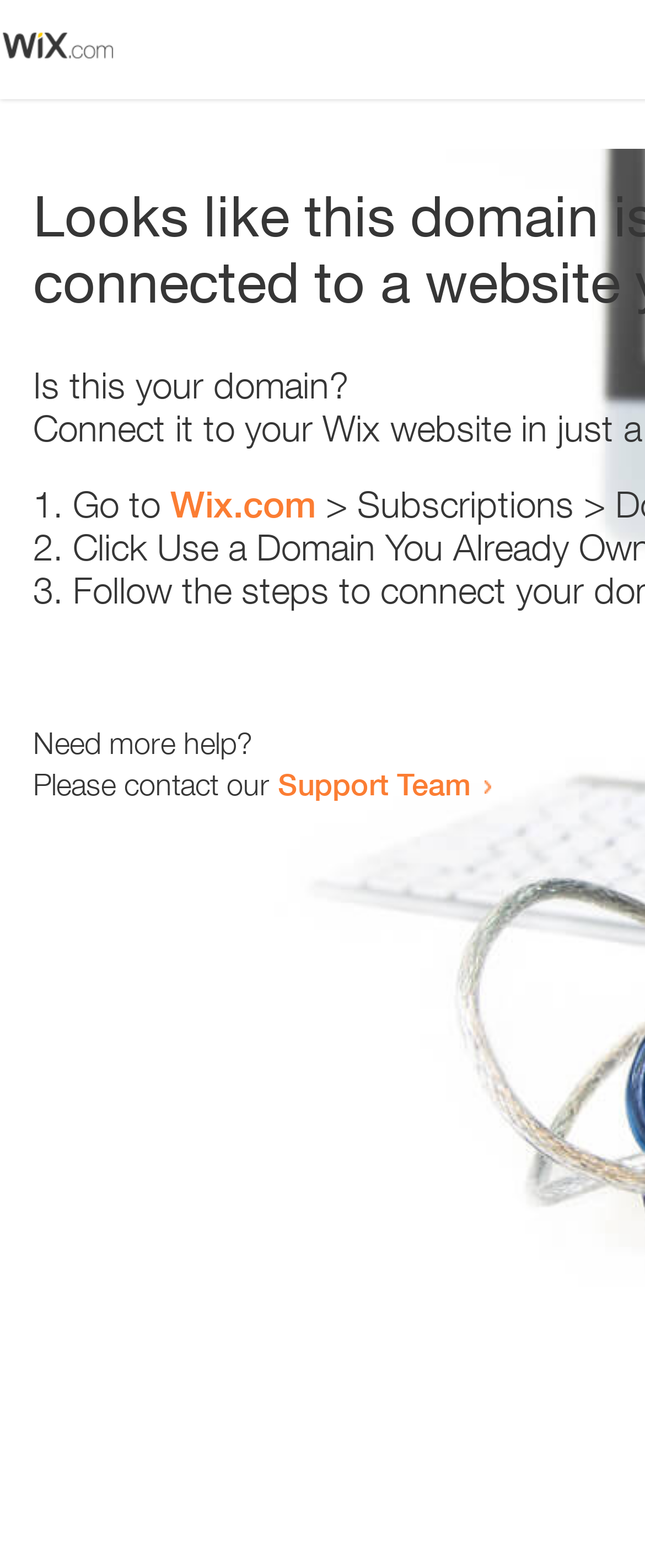Provide a single word or phrase to answer the given question: 
What is the purpose of the webpage?

Error resolution